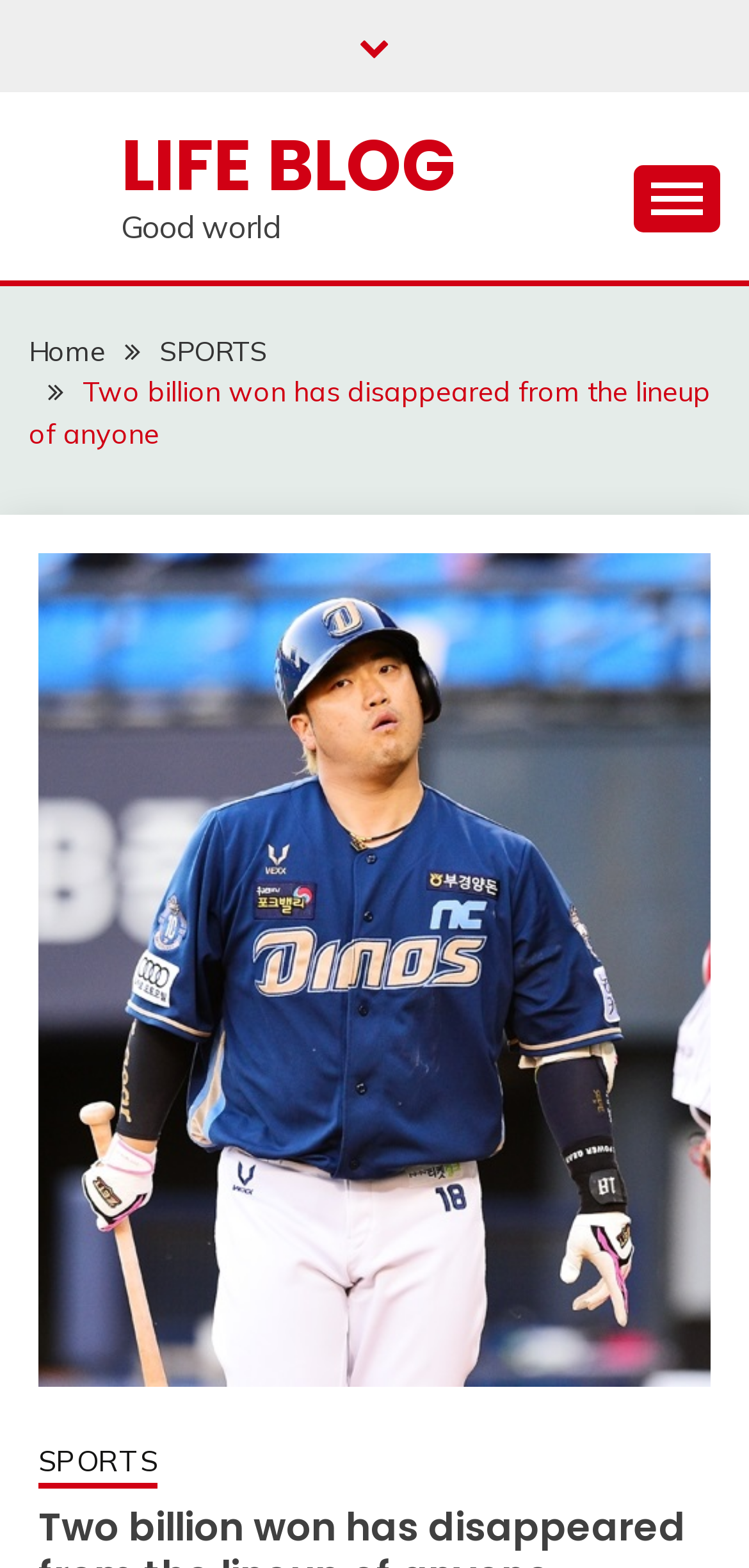Look at the image and write a detailed answer to the question: 
What is the shape of the icon on the top-right corner?

The shape of the icon on the top-right corner can be determined by looking at the bounding box coordinates of the element, which suggests that it is a circular icon.